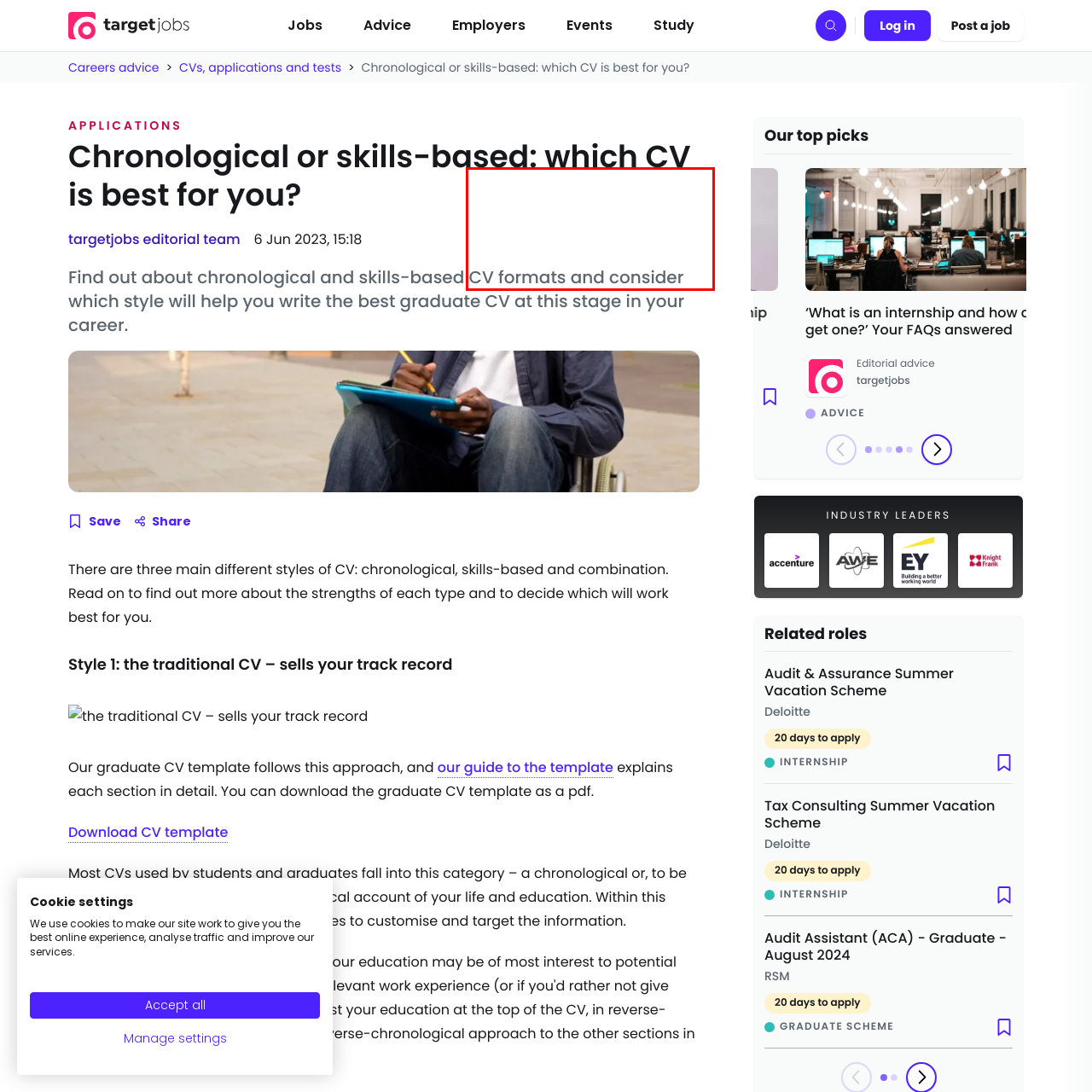Give an in-depth description of the picture inside the red marked area.

The image depicts a thumbnail for an article focusing on creating an effective LinkedIn profile. The context surrounding the image emphasizes the importance of understanding various CV formats, particularly how these can enhance a graduate's job search. The article aims to guide readers in differentiating between chronological and skills-based CVs, helping them to decide which format may best suit their individual career paths and enhance their professional presentation on platforms like LinkedIn. The overall theme stresses the significance of crafting a compelling professional identity in the digital age.